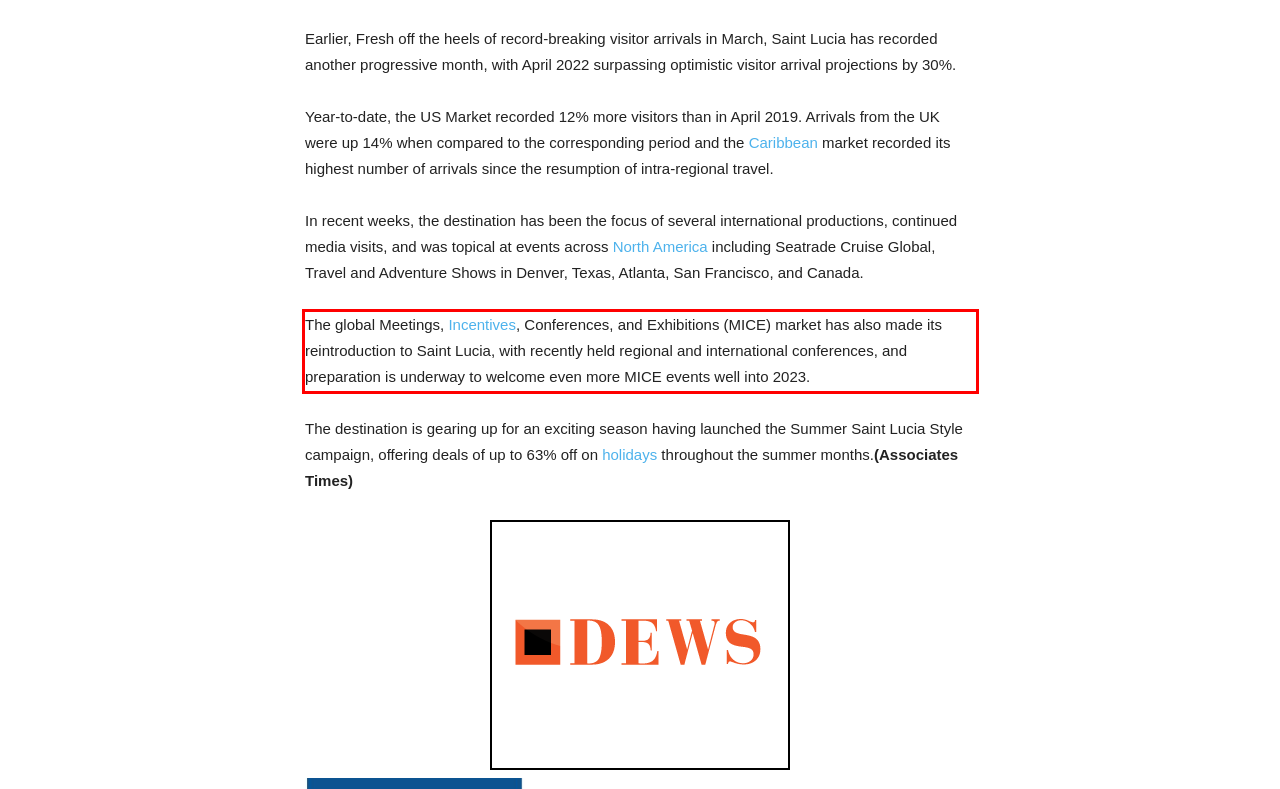Identify and extract the text within the red rectangle in the screenshot of the webpage.

The global Meetings, Incentives, Conferences, and Exhibitions (MICE) market has also made its reintroduction to Saint Lucia, with recently held regional and international conferences, and preparation is underway to welcome even more MICE events well into 2023.